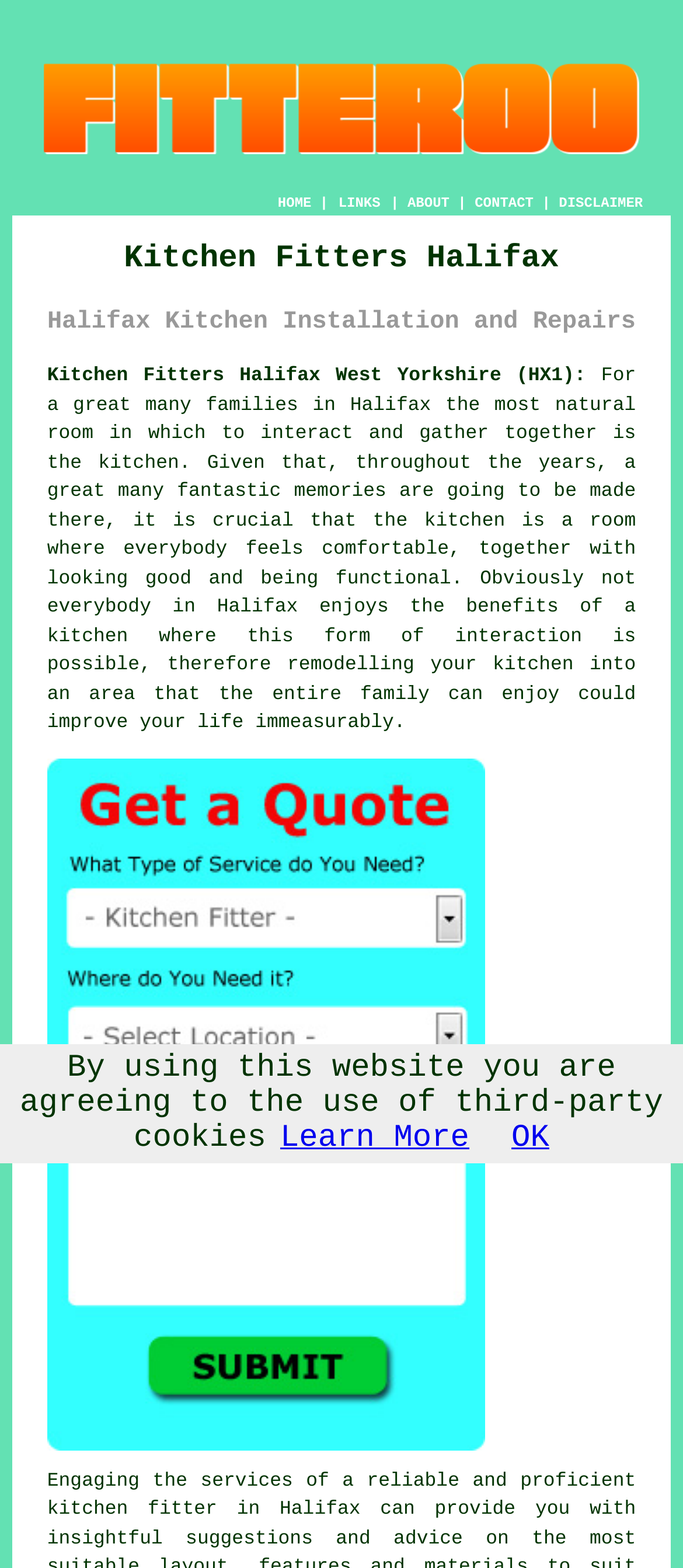Identify the bounding box coordinates of the region that should be clicked to execute the following instruction: "Click the CONTACT link".

[0.695, 0.126, 0.781, 0.136]